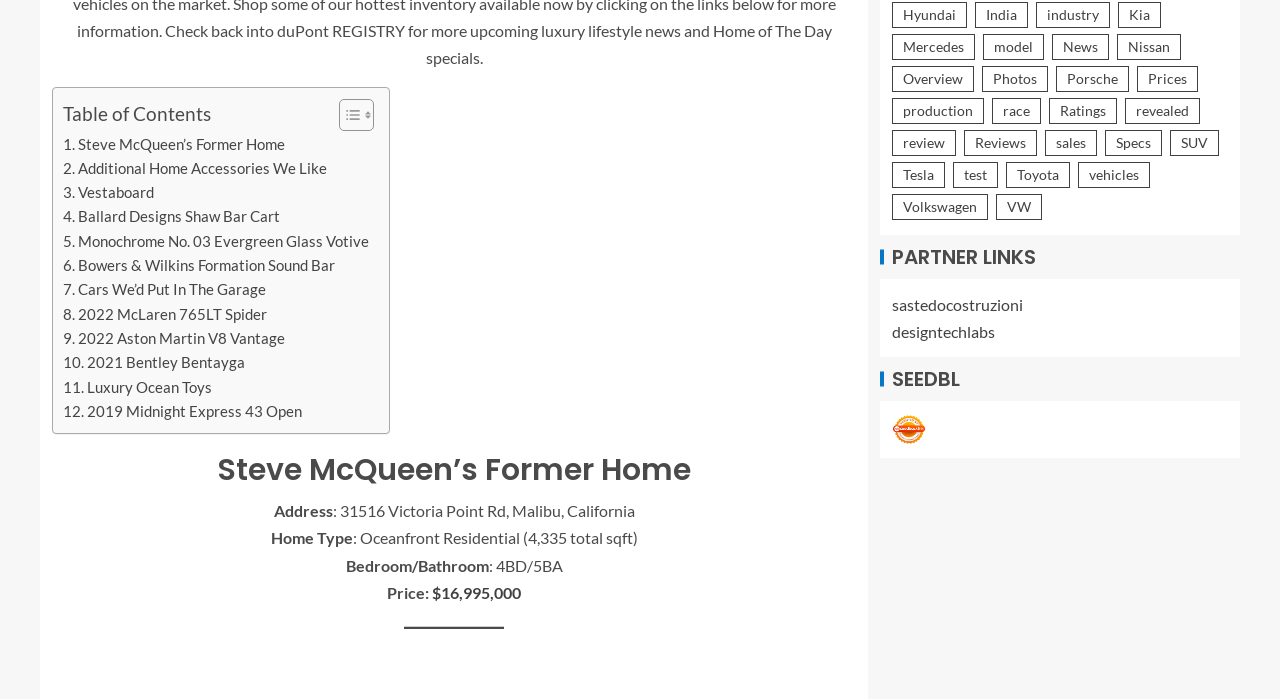Determine the bounding box coordinates of the clickable region to carry out the instruction: "Visit Seedbacklink".

[0.697, 0.598, 0.723, 0.625]